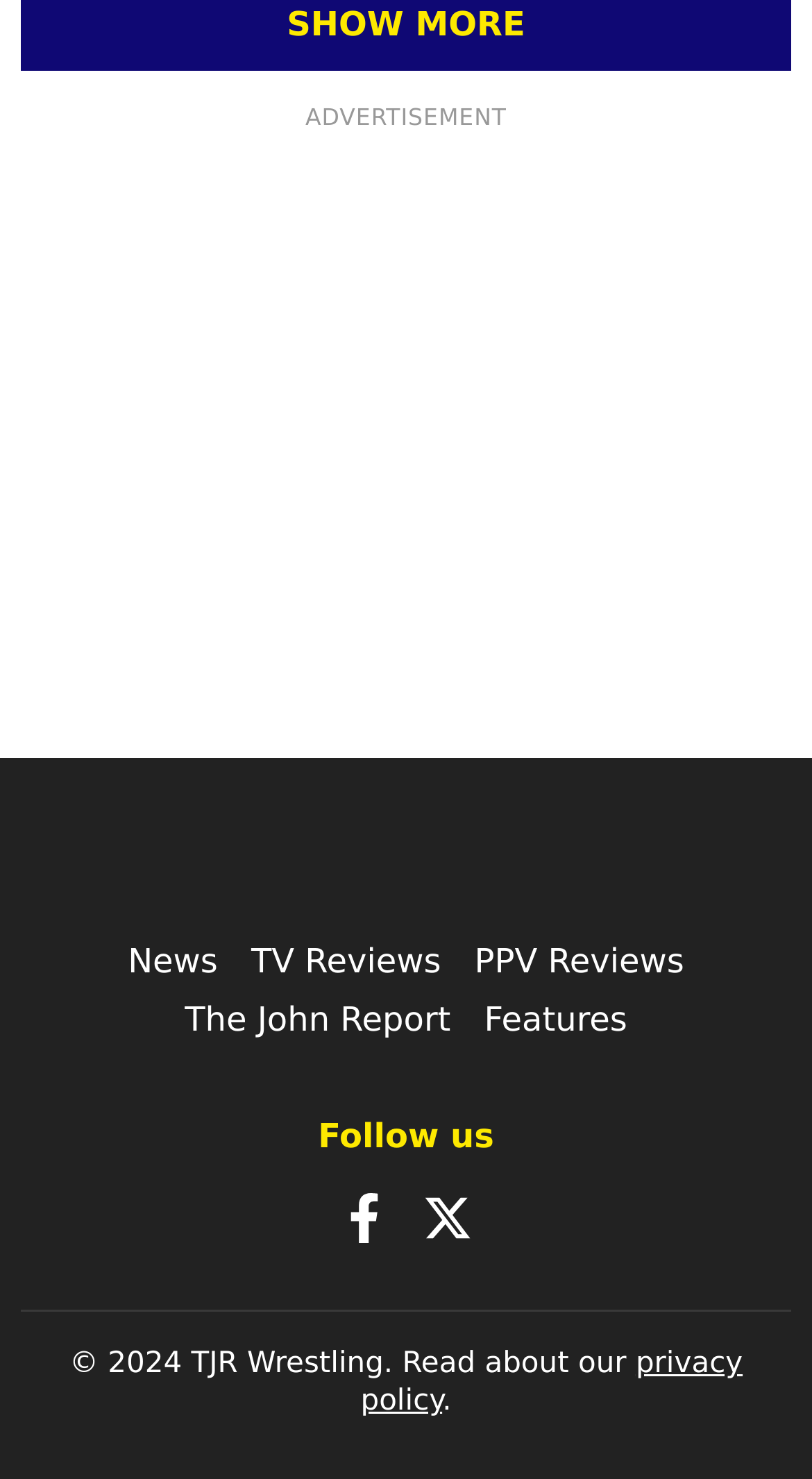Identify the bounding box coordinates of the area you need to click to perform the following instruction: "Follow us on Facebook".

[0.418, 0.809, 0.479, 0.836]